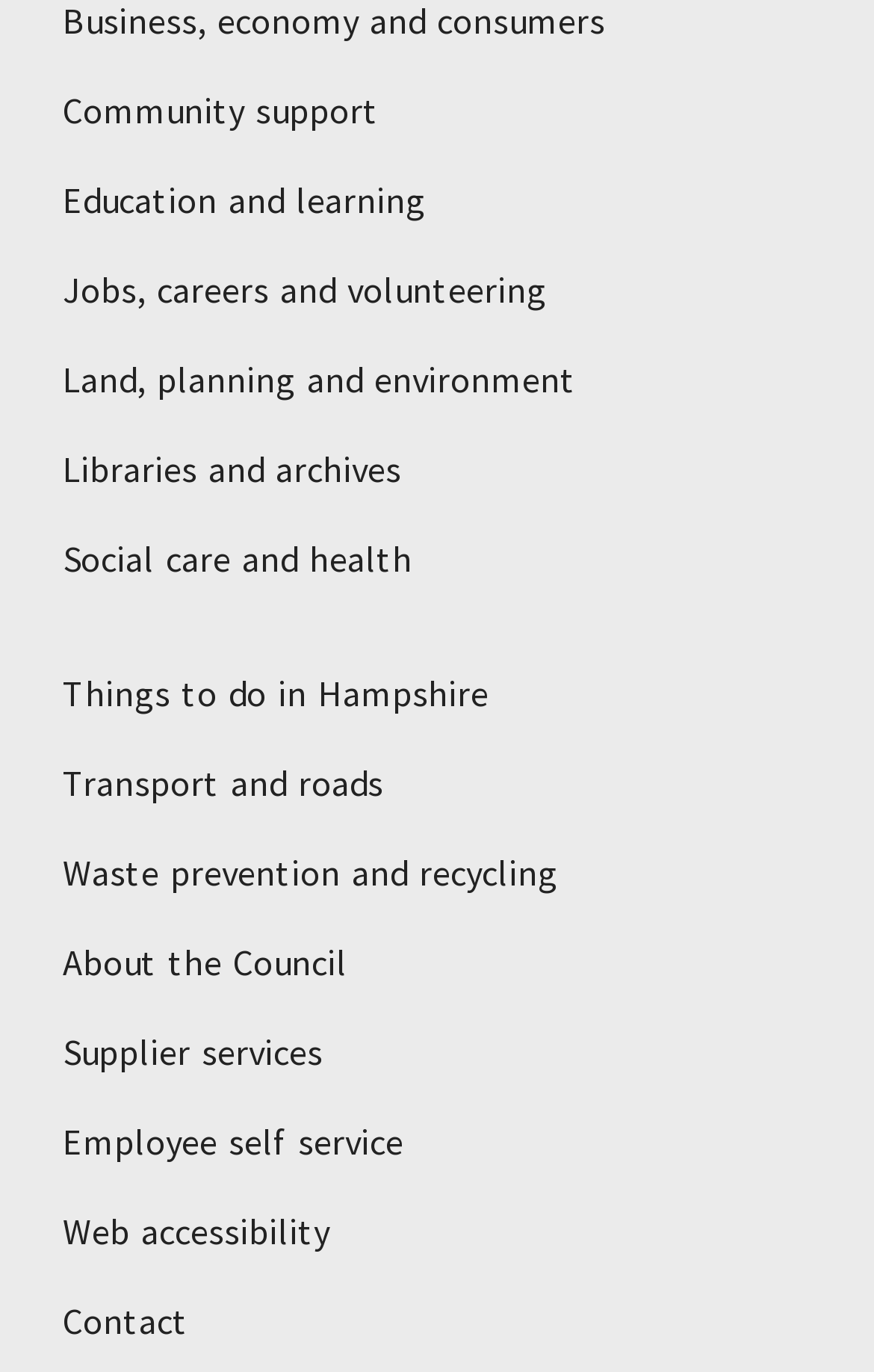Pinpoint the bounding box coordinates of the element that must be clicked to accomplish the following instruction: "Get information about libraries and archives". The coordinates should be in the format of four float numbers between 0 and 1, i.e., [left, top, right, bottom].

[0.051, 0.308, 0.949, 0.374]